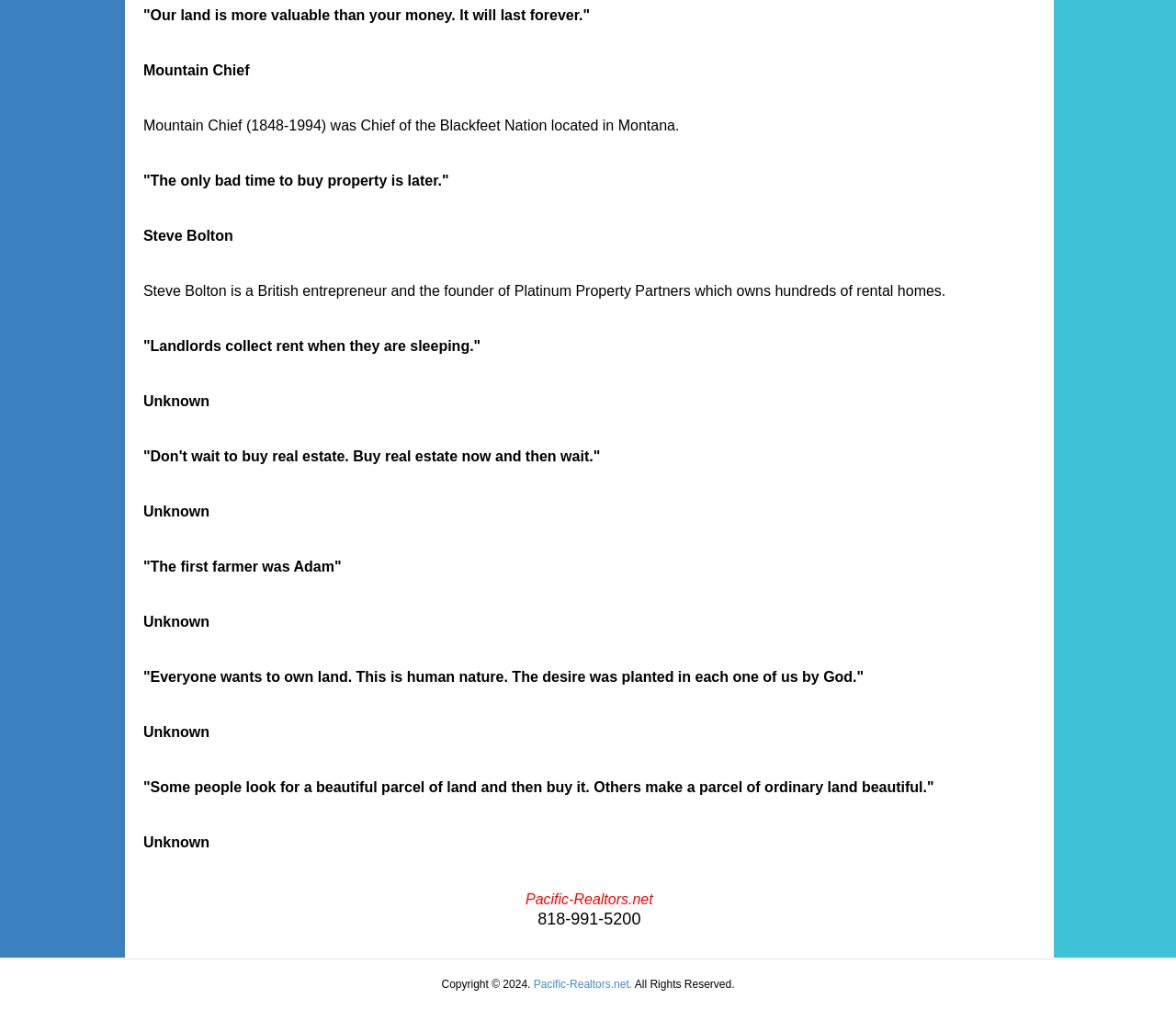What is the phone number on the webpage?
Give a one-word or short phrase answer based on the image.

818-991-5200